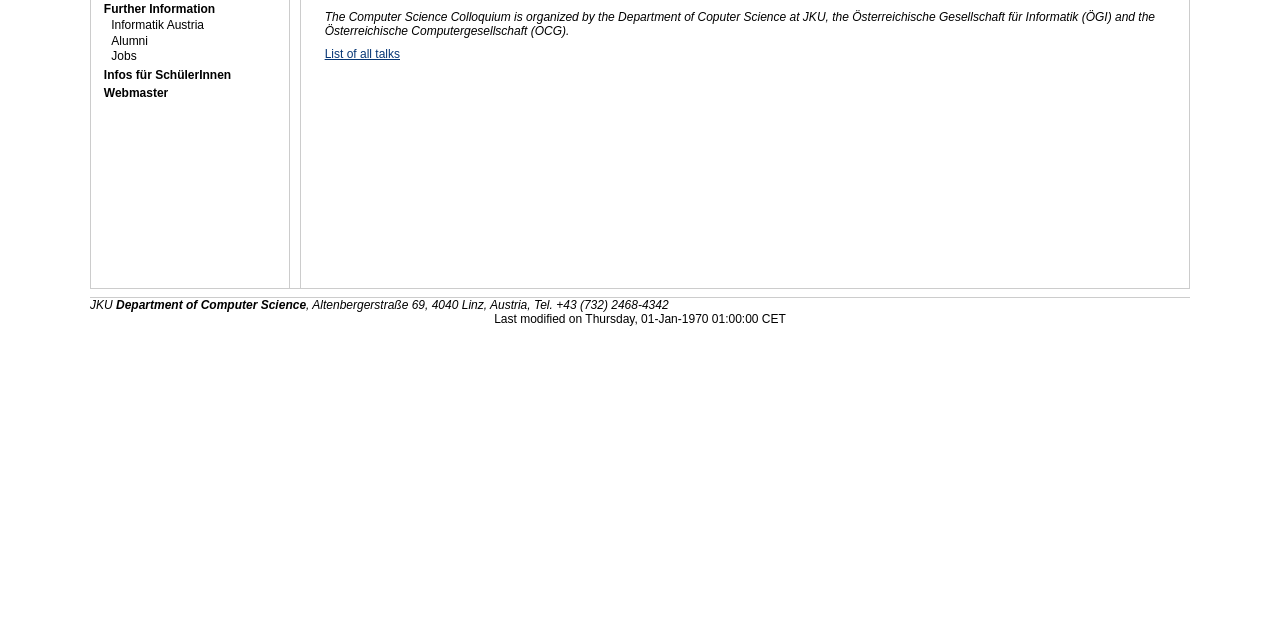Using the provided element description: "Further Information", identify the bounding box coordinates. The coordinates should be four floats between 0 and 1 in the order [left, top, right, bottom].

[0.073, 0.004, 0.23, 0.028]